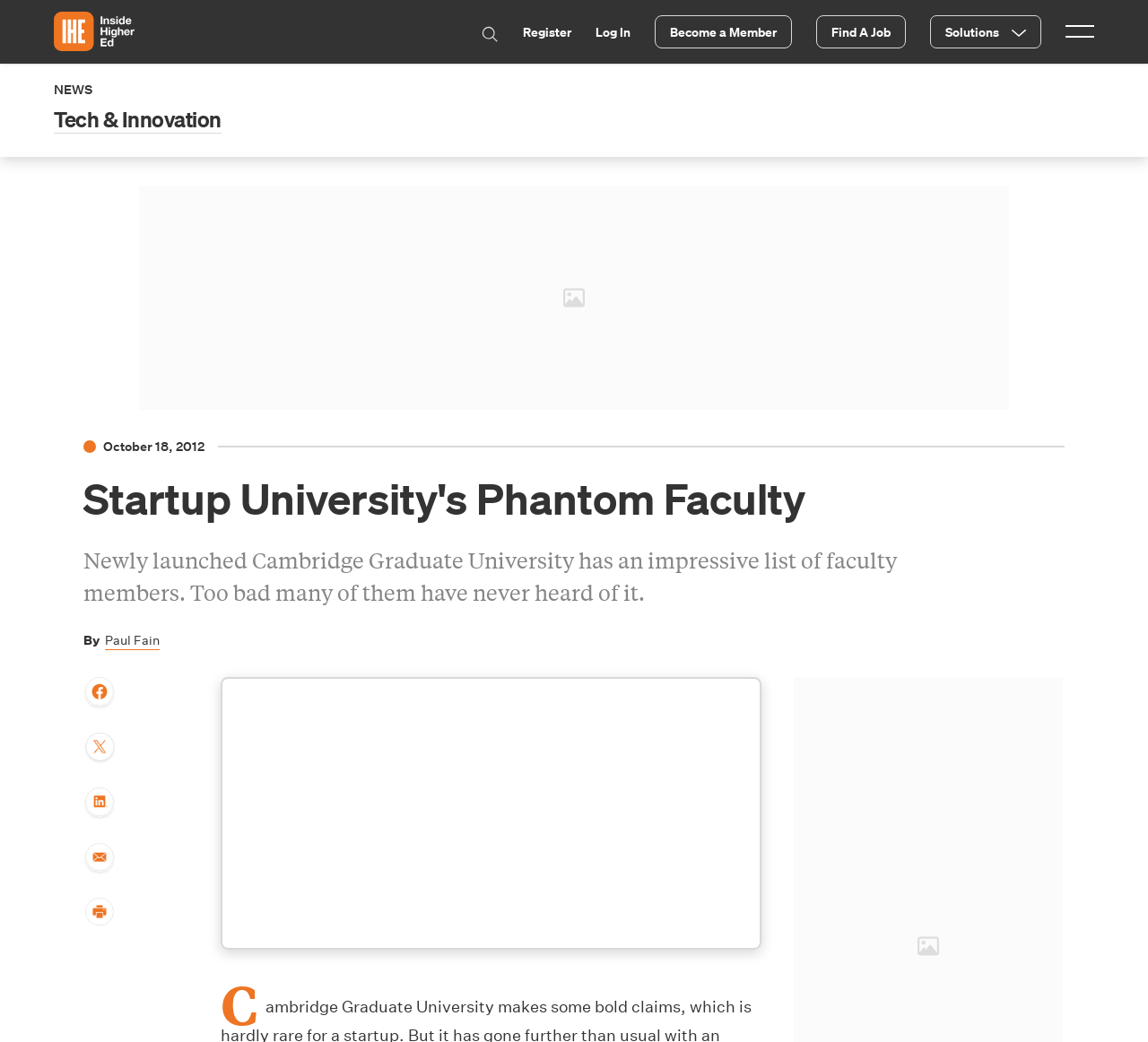Identify the coordinates of the bounding box for the element that must be clicked to accomplish the instruction: "Print this page".

[0.073, 0.861, 0.101, 0.892]